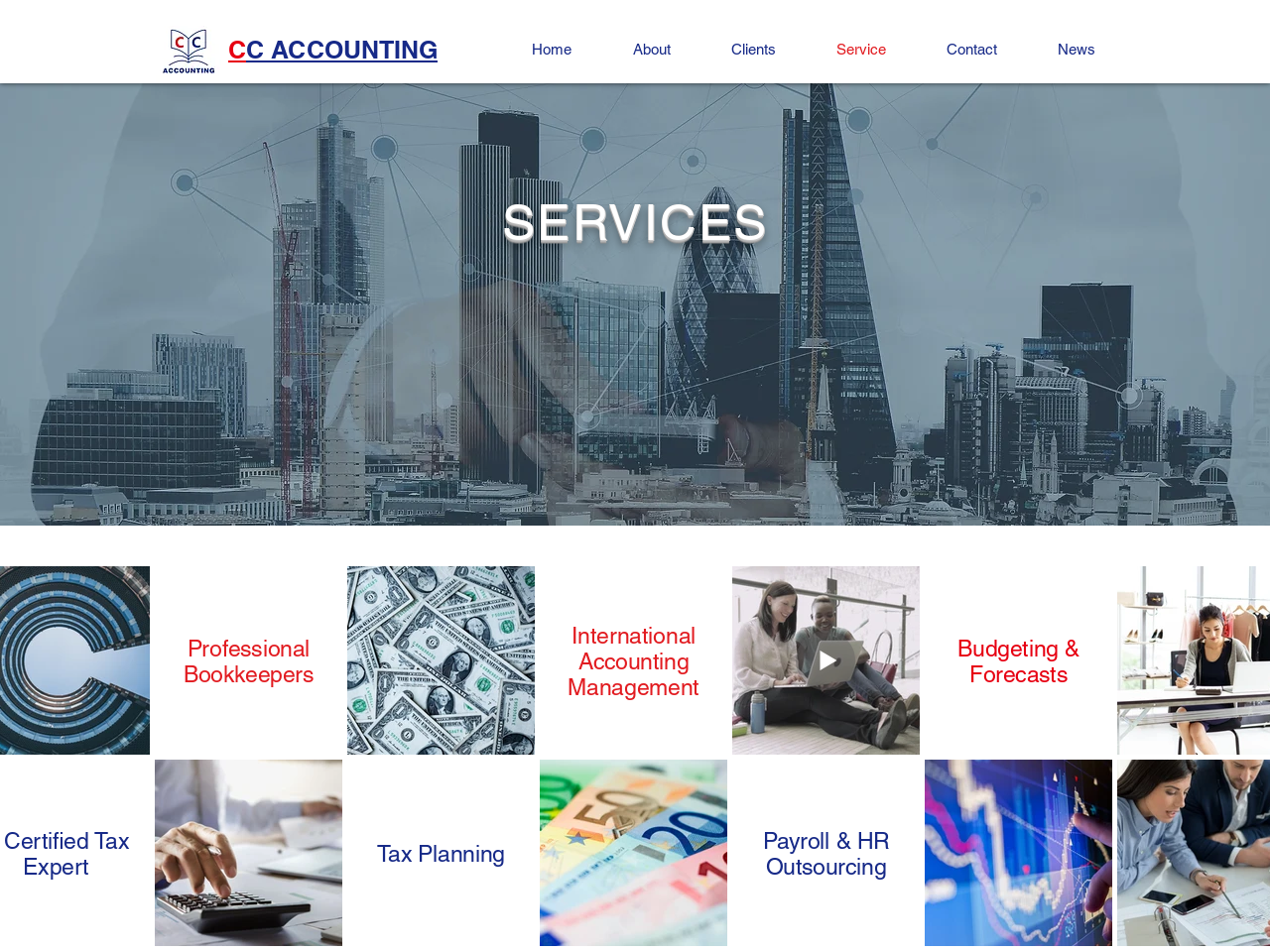What is the last service listed?
Based on the screenshot, respond with a single word or phrase.

Payroll & HR Outsourcing